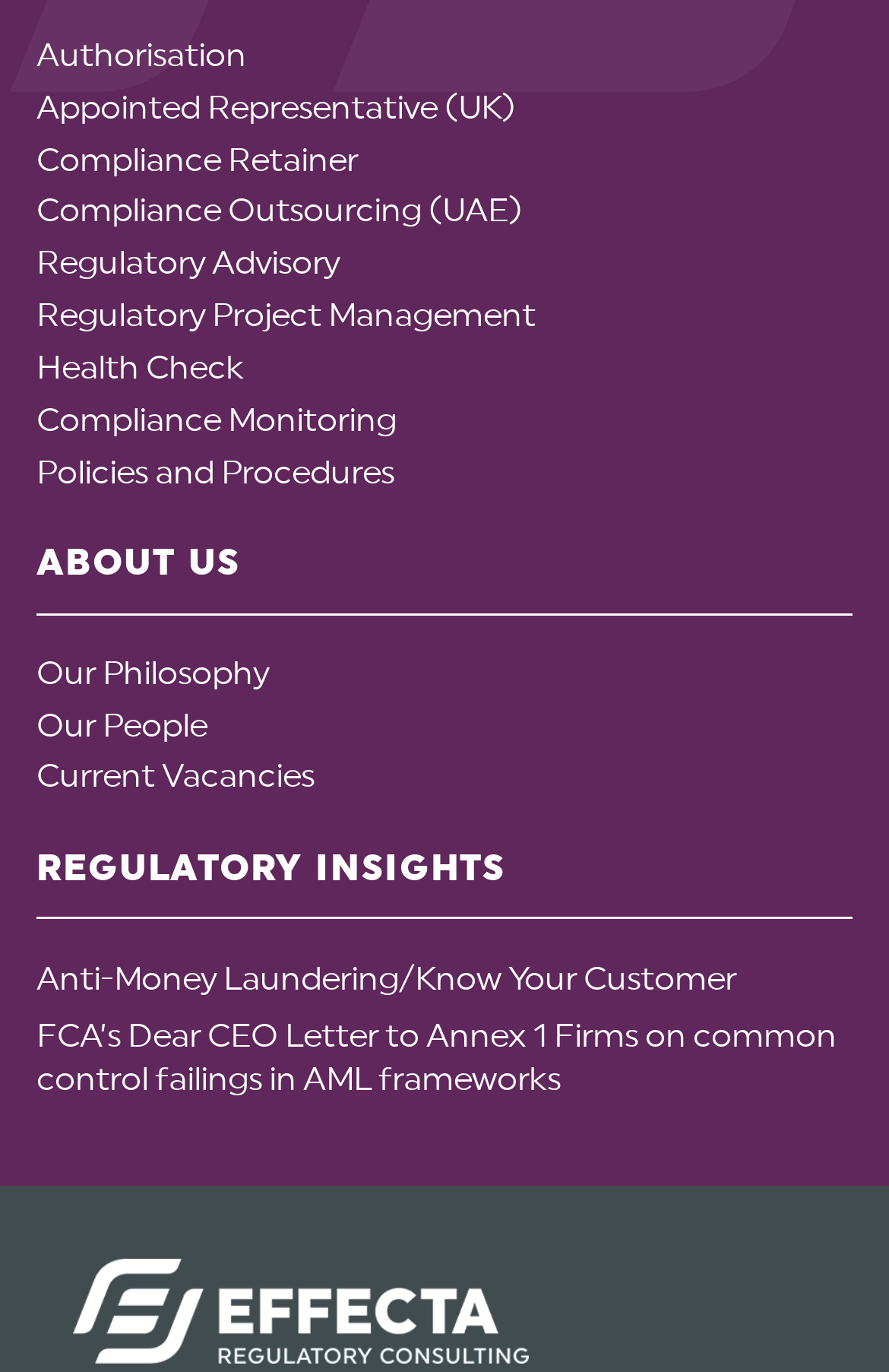Determine the bounding box coordinates for the element that should be clicked to follow this instruction: "Check Current Vacancies". The coordinates should be given as four float numbers between 0 and 1, in the format [left, top, right, bottom].

[0.041, 0.551, 0.959, 0.58]